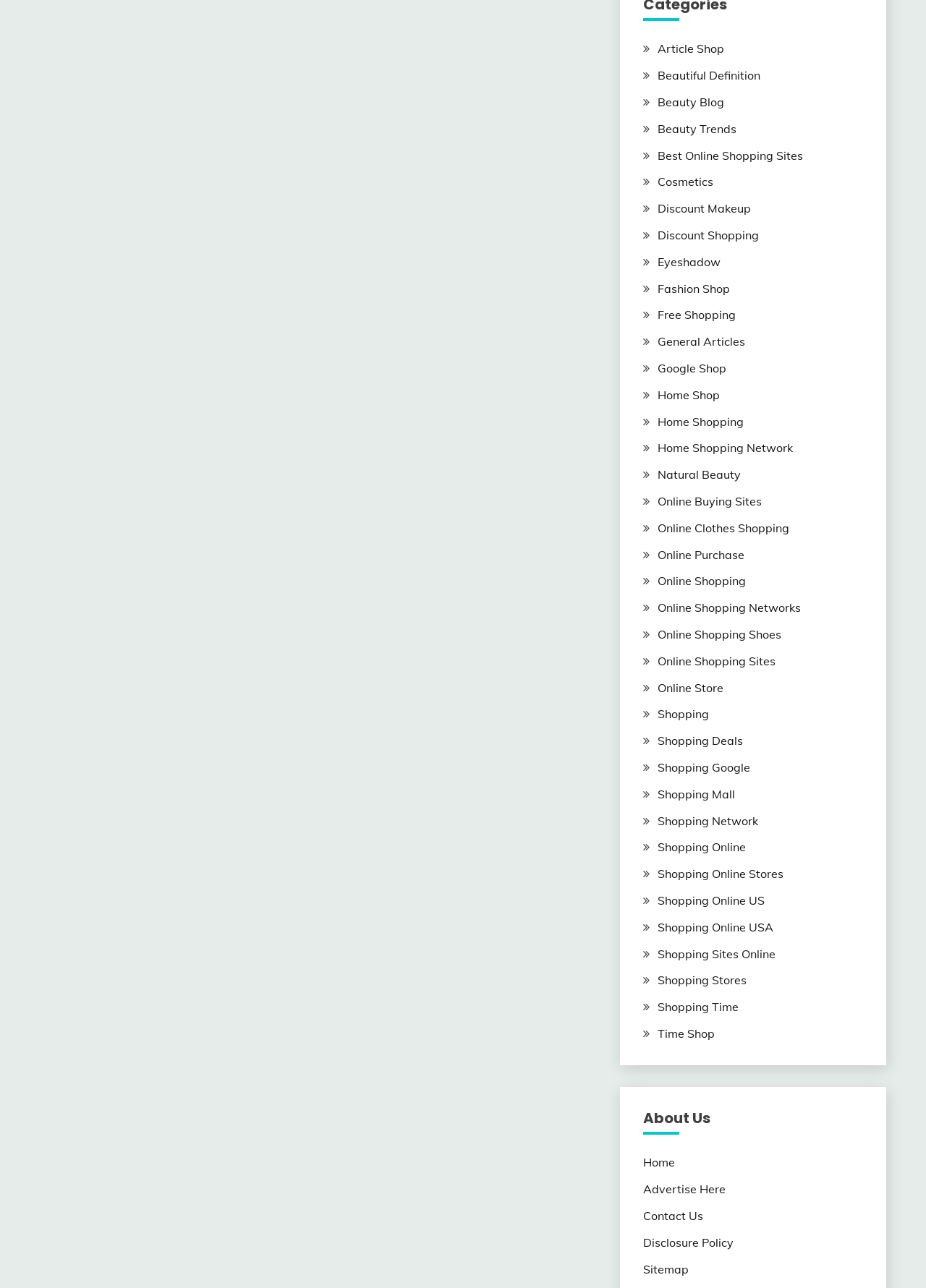Please identify the bounding box coordinates of the region to click in order to complete the task: "Go to the 'About Us' page". The coordinates must be four float numbers between 0 and 1, specified as [left, top, right, bottom].

[0.694, 0.862, 0.932, 0.881]